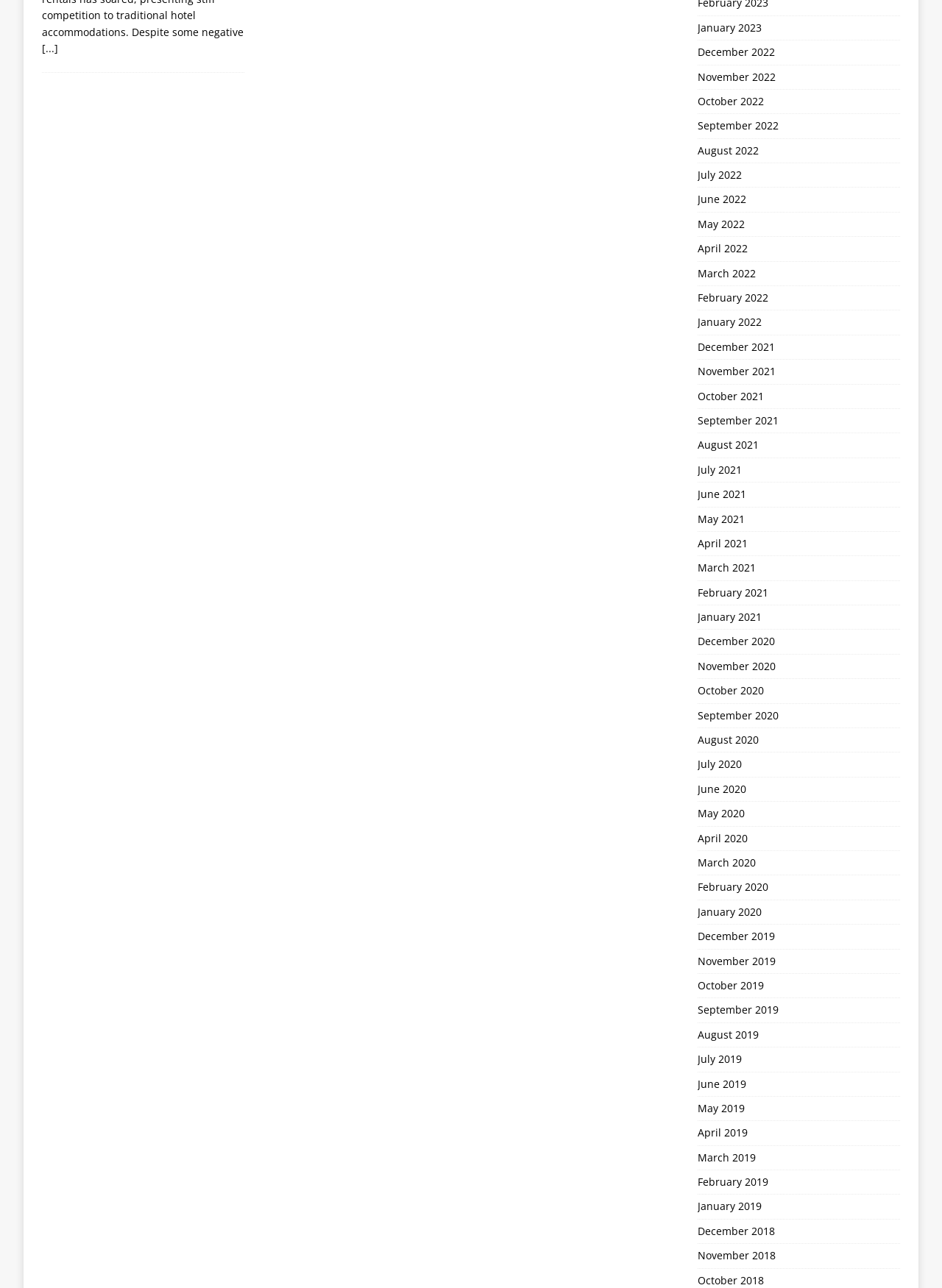Given the description of a UI element: "May 2021", identify the bounding box coordinates of the matching element in the webpage screenshot.

[0.74, 0.394, 0.955, 0.412]